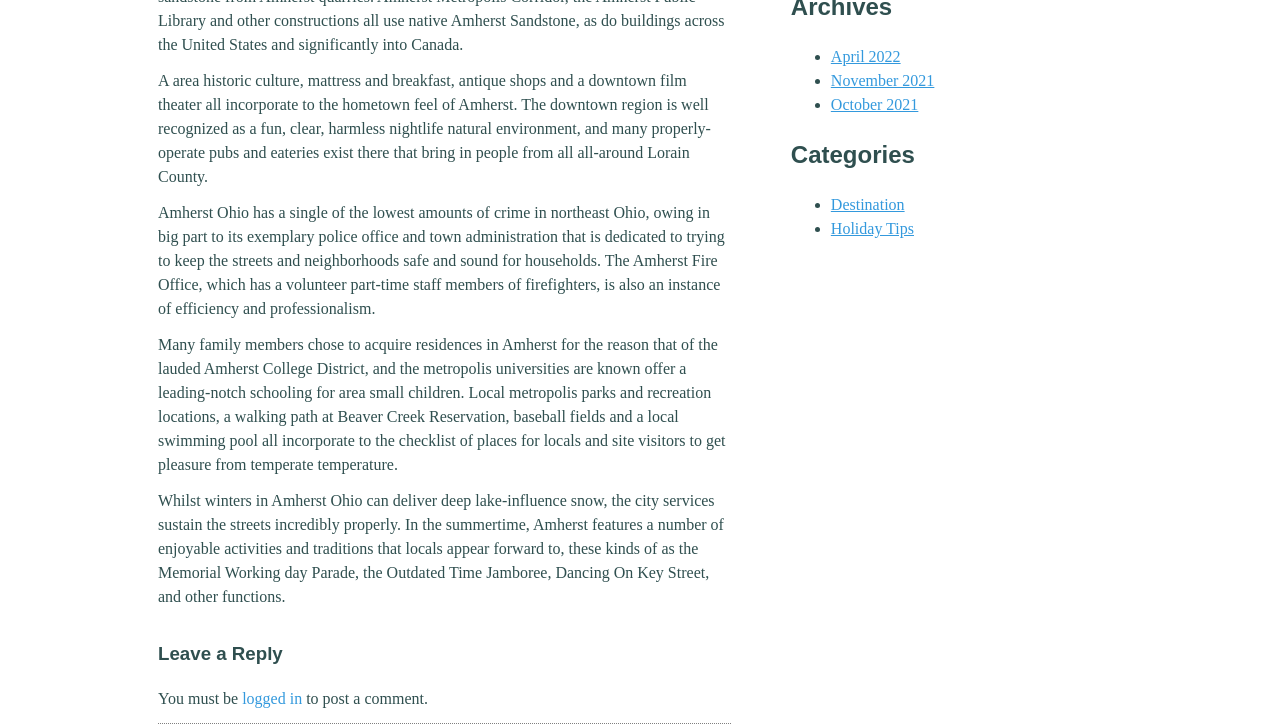Bounding box coordinates should be provided in the format (top-left x, top-left y, bottom-right x, bottom-right y) with all values between 0 and 1. Identify the bounding box for this UI element: Destination

[0.649, 0.271, 0.707, 0.294]